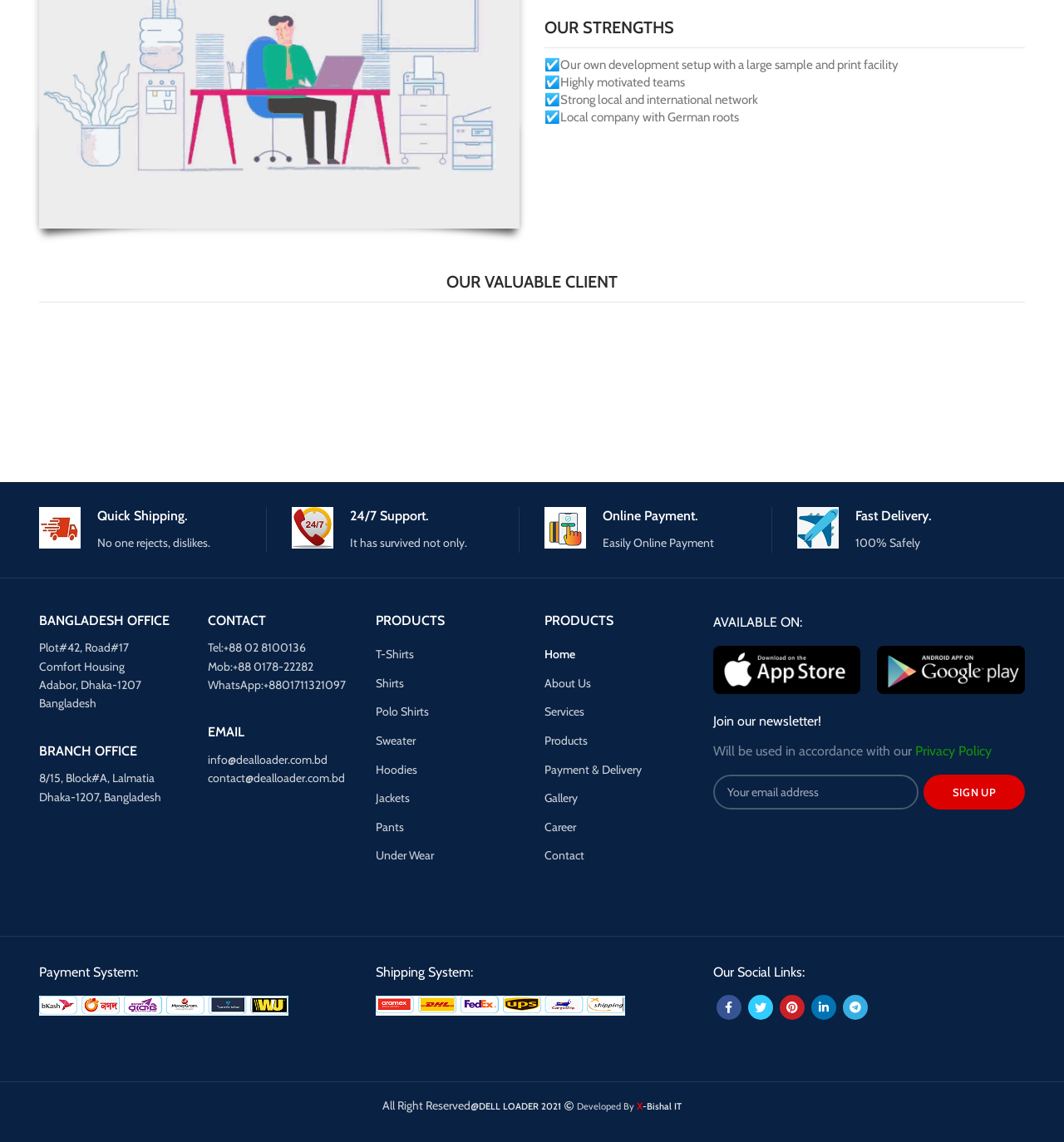Find the bounding box coordinates of the clickable area that will achieve the following instruction: "Click on the 'T-Shirts' link".

[0.353, 0.566, 0.391, 0.581]